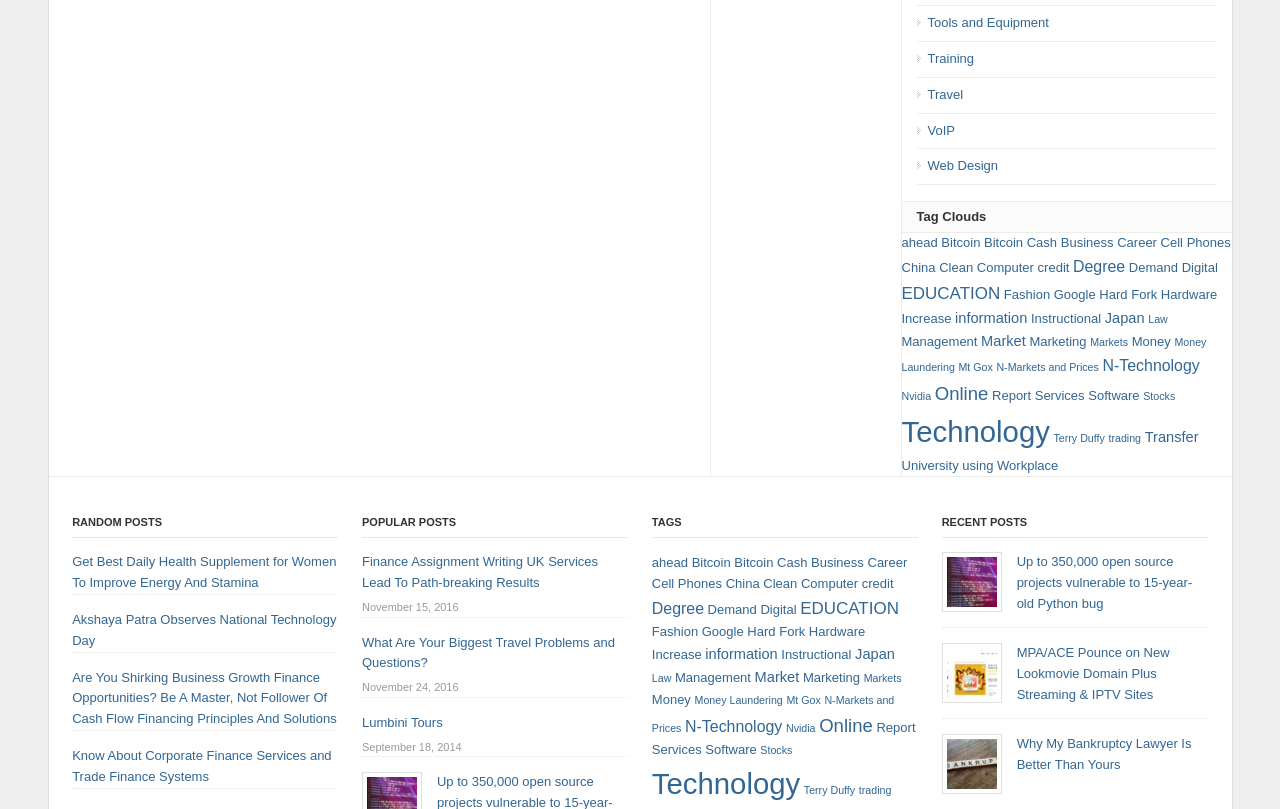Please give the bounding box coordinates of the area that should be clicked to fulfill the following instruction: "Browse 'Technology'". The coordinates should be in the format of four float numbers from 0 to 1, i.e., [left, top, right, bottom].

[0.704, 0.512, 0.82, 0.553]